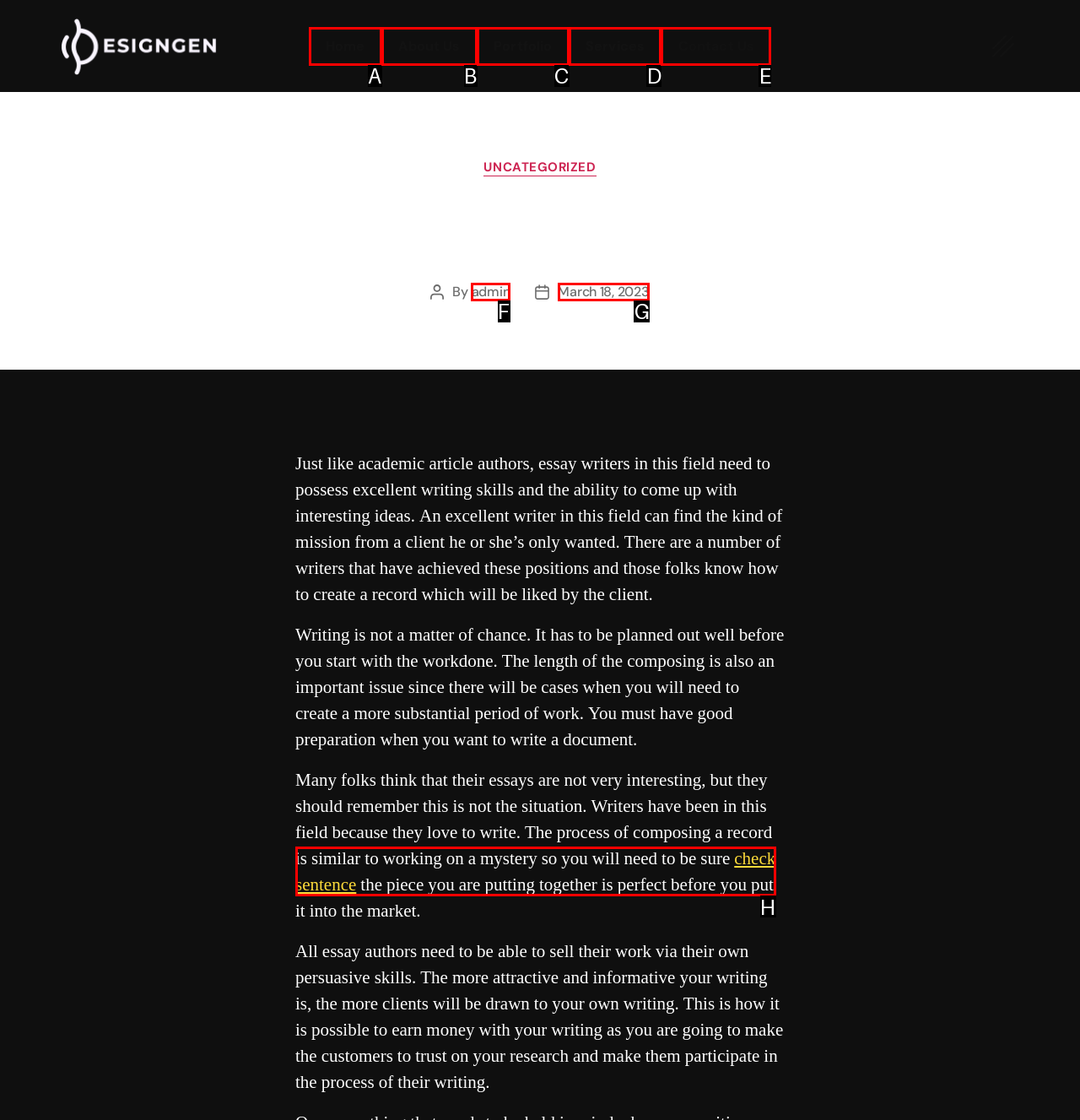Match the following description to a UI element: About Us
Provide the letter of the matching option directly.

B